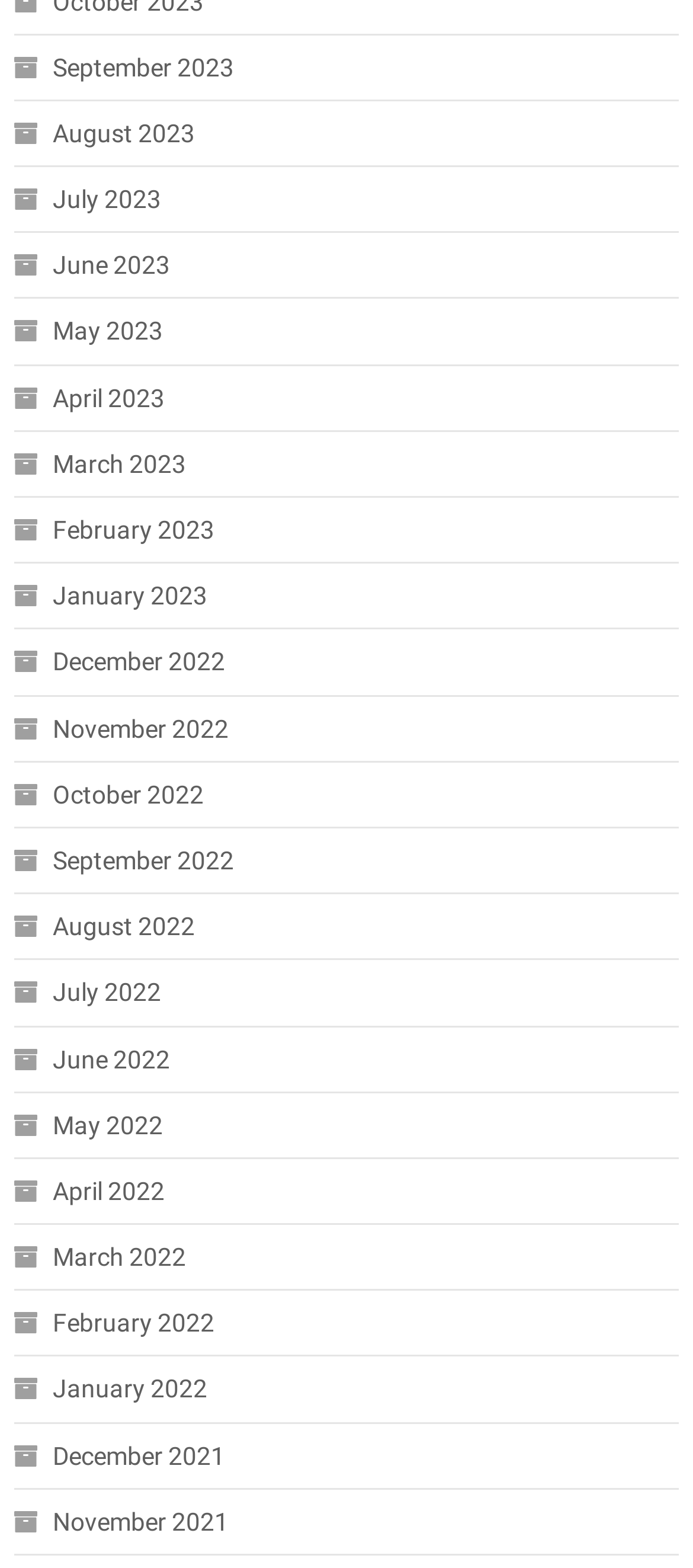How many links are there in the first row?
Please provide a comprehensive answer to the question based on the webpage screenshot.

I analyzed the bounding box coordinates of each link element and found that the first four link elements have similar y1 and y2 coordinates, indicating that they are in the same row. Therefore, there are 4 links in the first row.